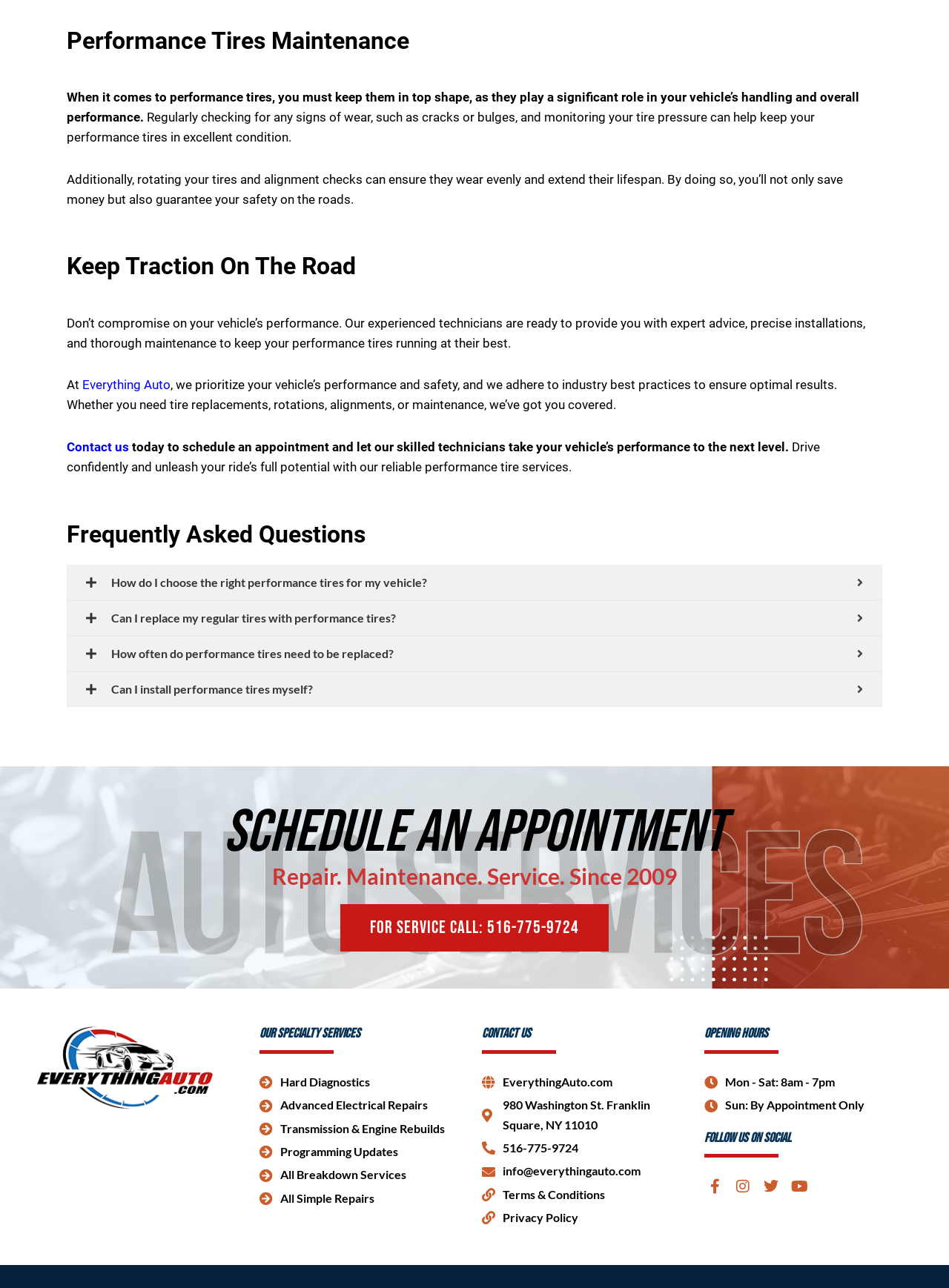Use the details in the image to answer the question thoroughly: 
What are the operating hours on Sundays?

The webpage lists the operating hours, including Sundays, under the 'Opening Hours' heading. On Sundays, the shop is open by appointment only.